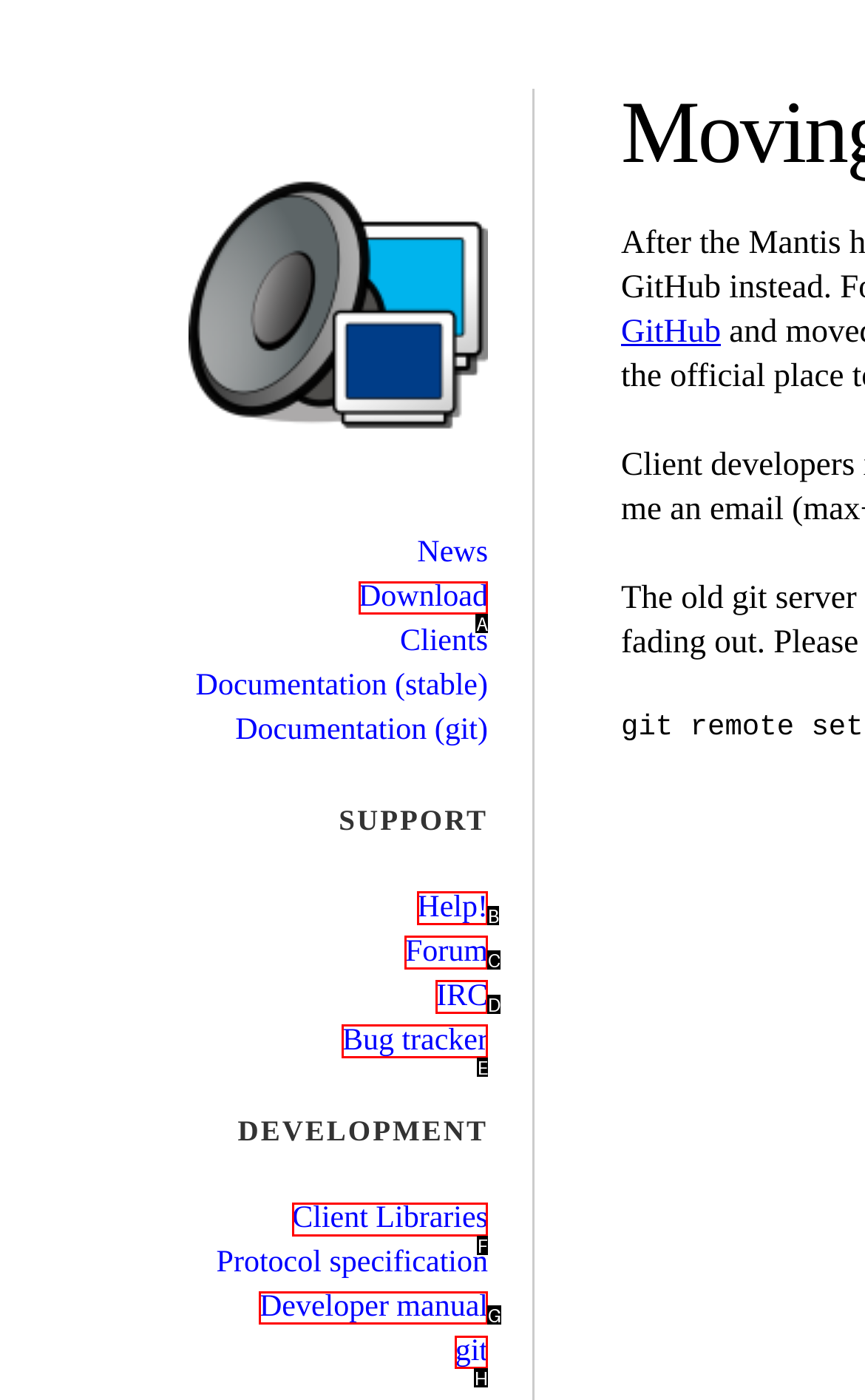Select the letter associated with the UI element you need to click to perform the following action: Visit Client Libraries
Reply with the correct letter from the options provided.

F